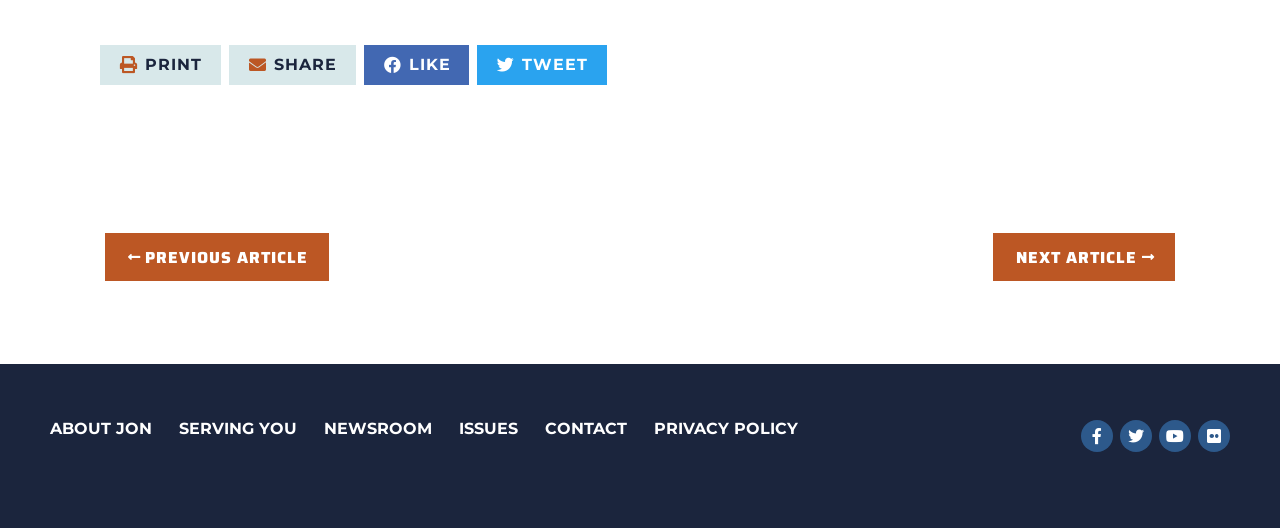Reply to the question with a single word or phrase:
What is the first share option?

Print